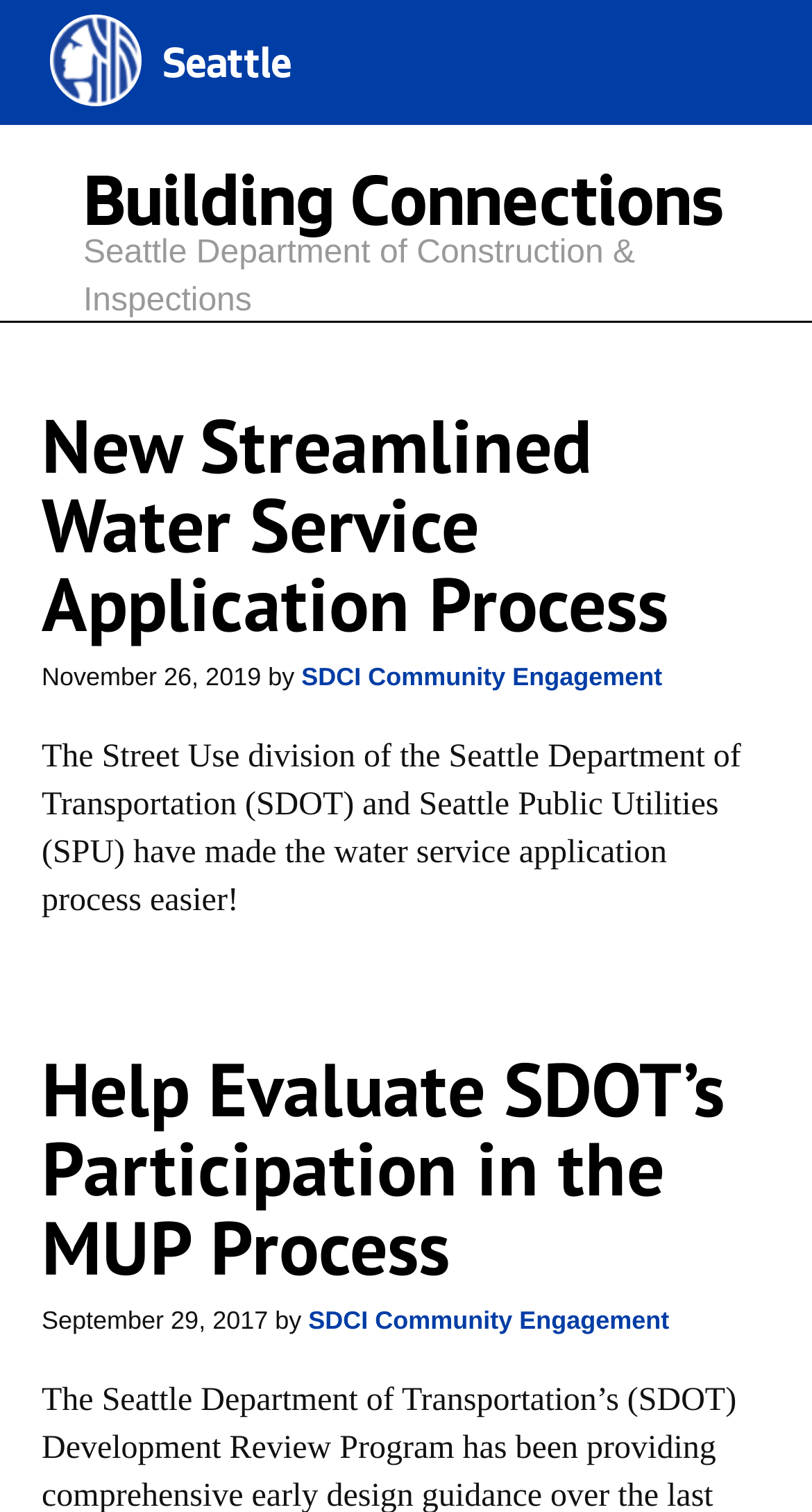Using floating point numbers between 0 and 1, provide the bounding box coordinates in the format (top-left x, top-left y, bottom-right x, bottom-right y). Locate the UI element described here: Seattle

[0.062, 0.029, 0.949, 0.061]